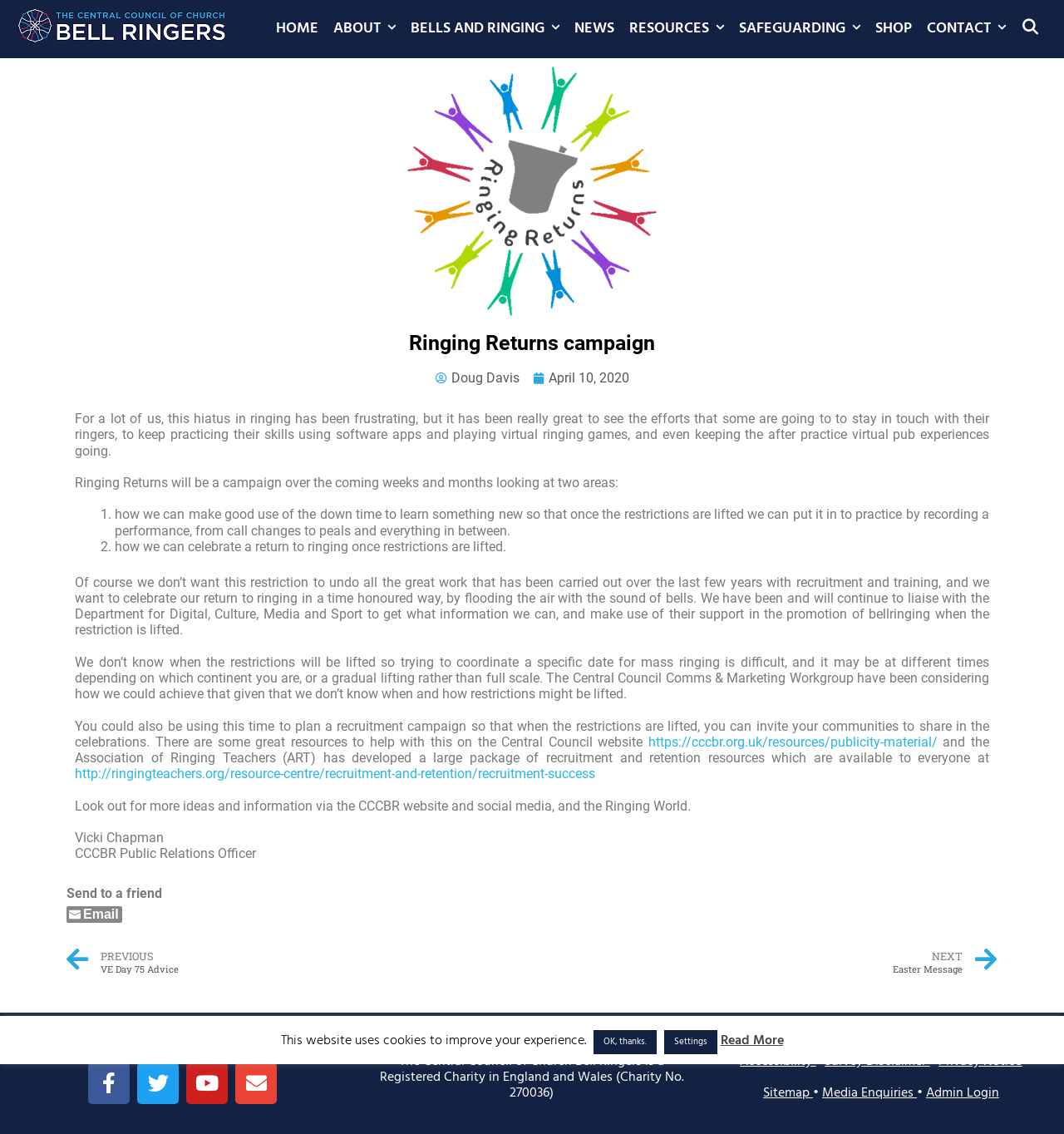Please mark the clickable region by giving the bounding box coordinates needed to complete this instruction: "Click HOME".

[0.252, 0.0, 0.306, 0.051]